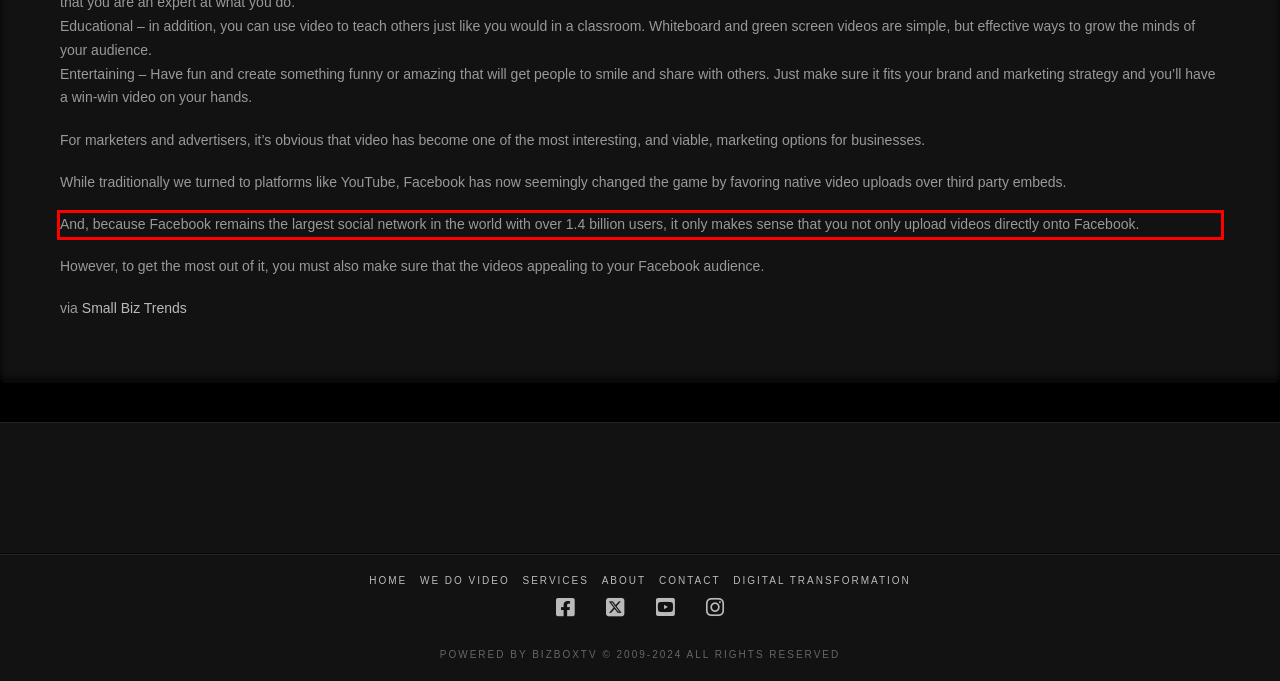Look at the screenshot of the webpage, locate the red rectangle bounding box, and generate the text content that it contains.

And, because Facebook remains the largest social network in the world with over 1.4 billion users, it only makes sense that you not only upload videos directly onto Facebook.